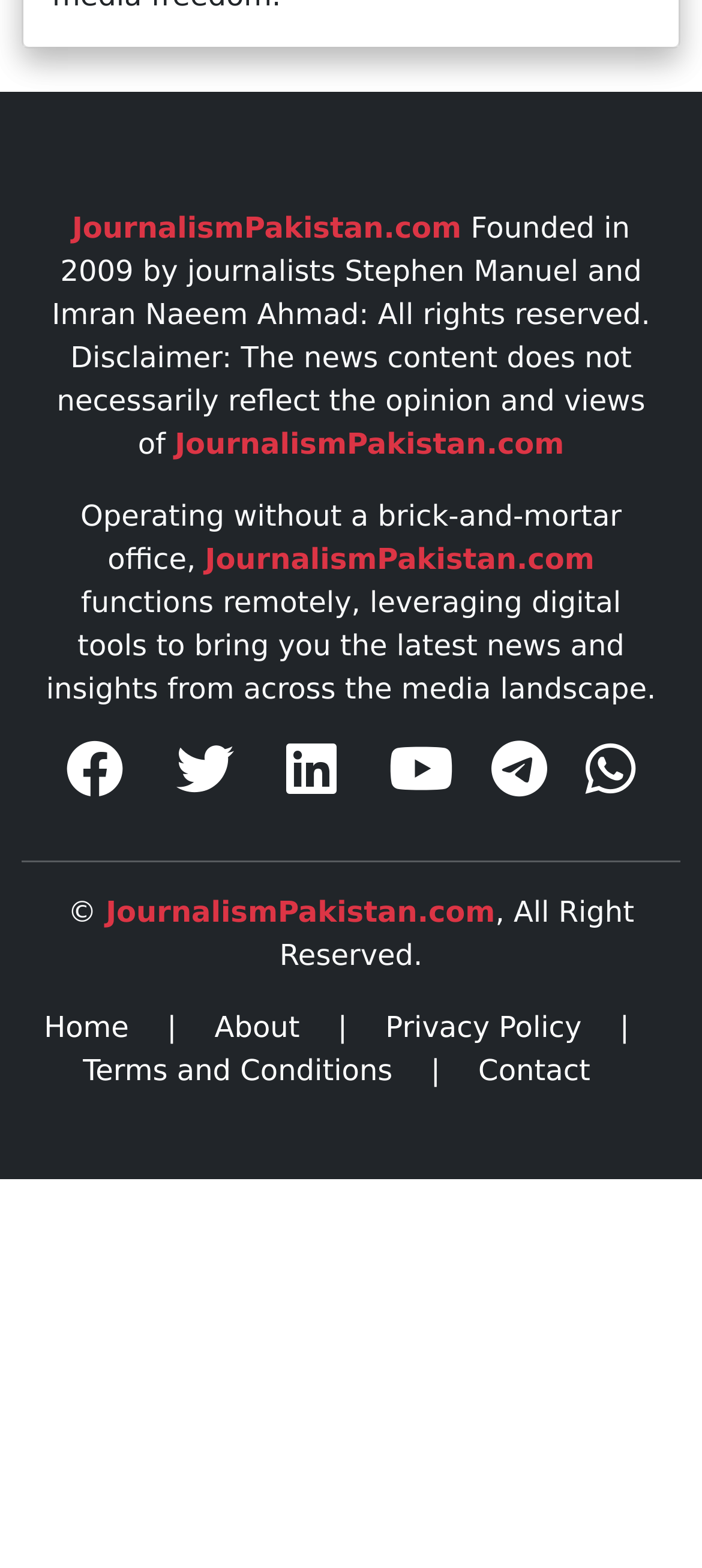Find the bounding box coordinates for the area you need to click to carry out the instruction: "contact the website". The coordinates should be four float numbers between 0 and 1, indicated as [left, top, right, bottom].

[0.681, 0.672, 0.882, 0.694]